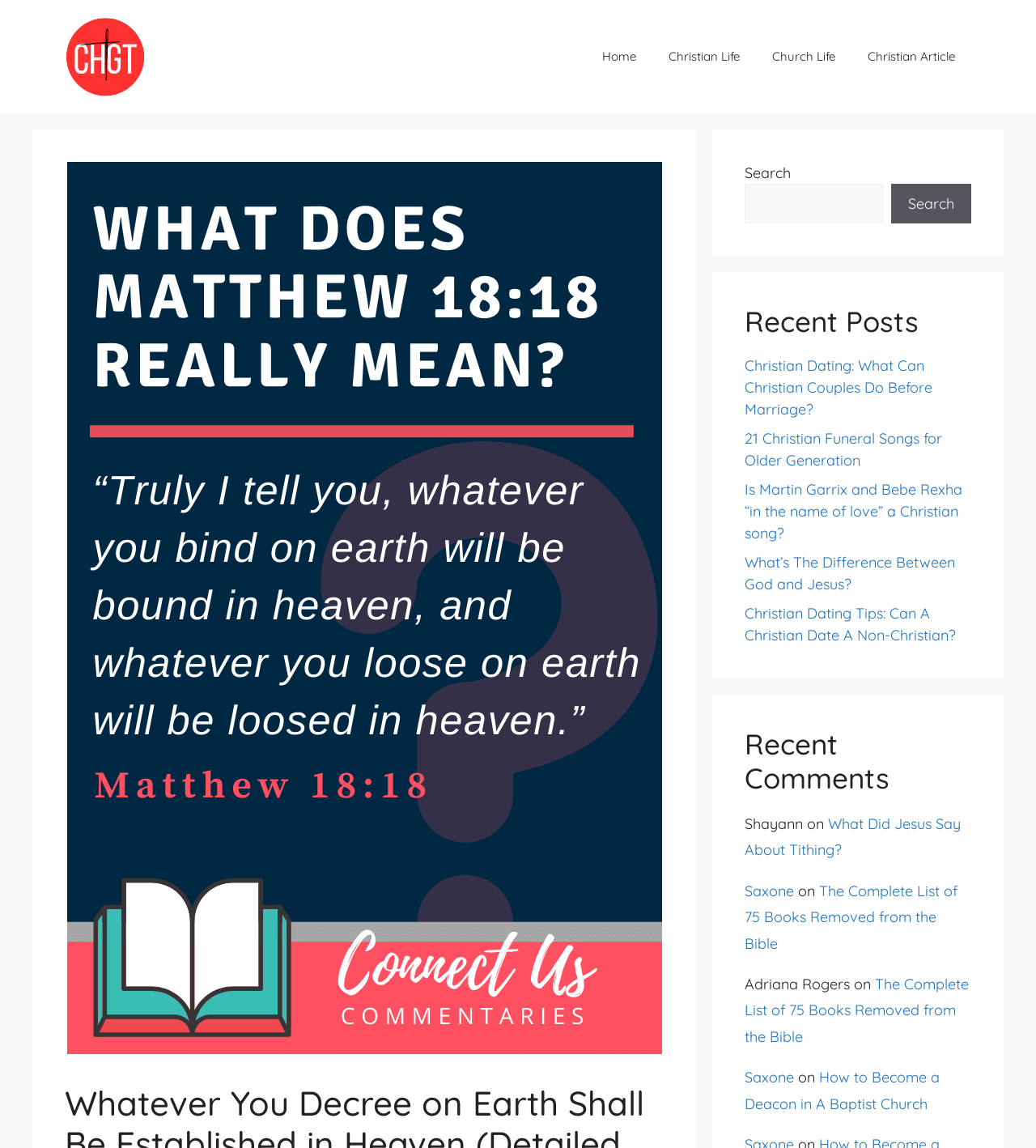Predict the bounding box of the UI element that fits this description: "parent_node: Search name="s"".

[0.719, 0.16, 0.852, 0.195]